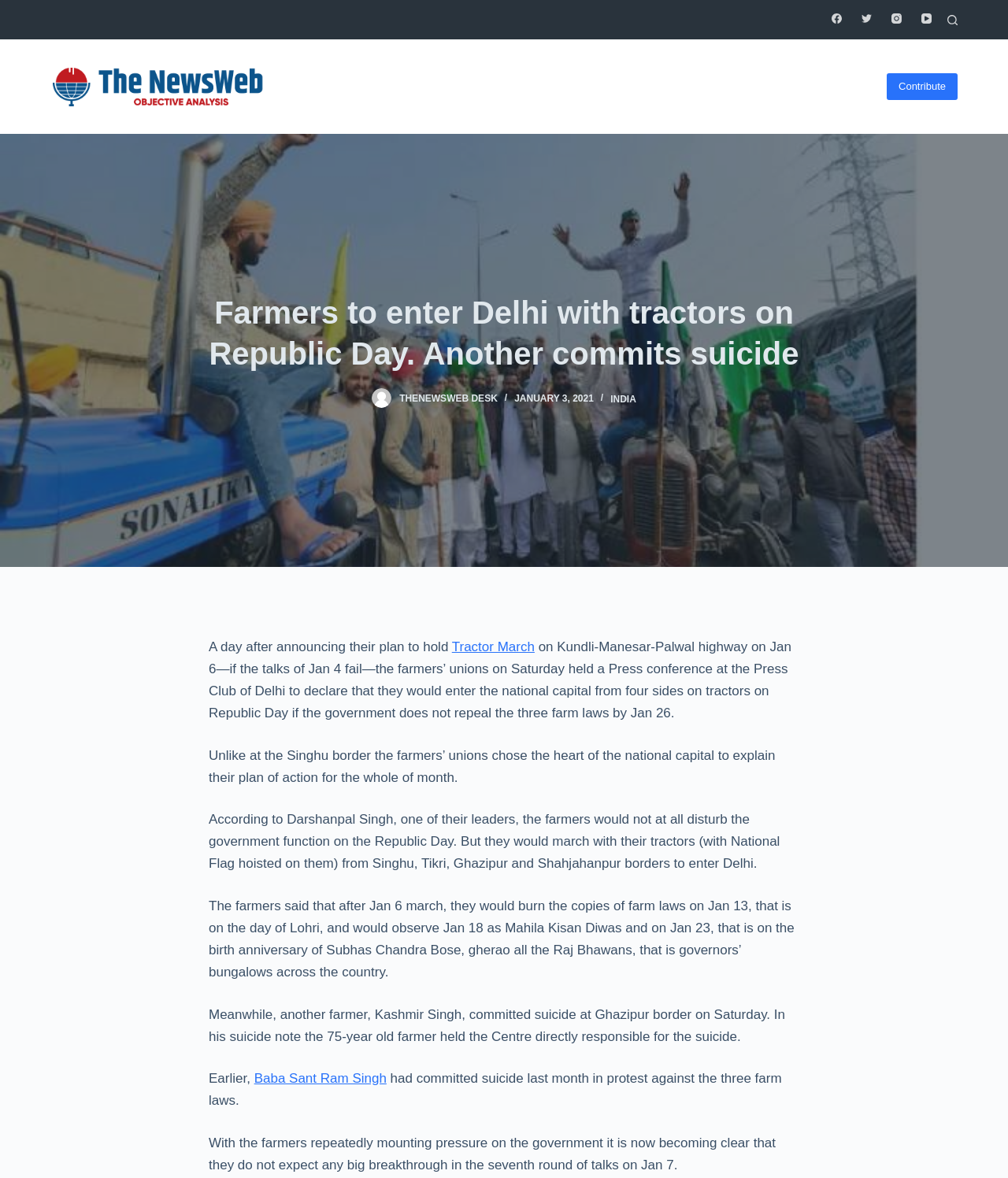Please pinpoint the bounding box coordinates for the region I should click to adhere to this instruction: "Contribute to the website".

[0.88, 0.062, 0.95, 0.085]